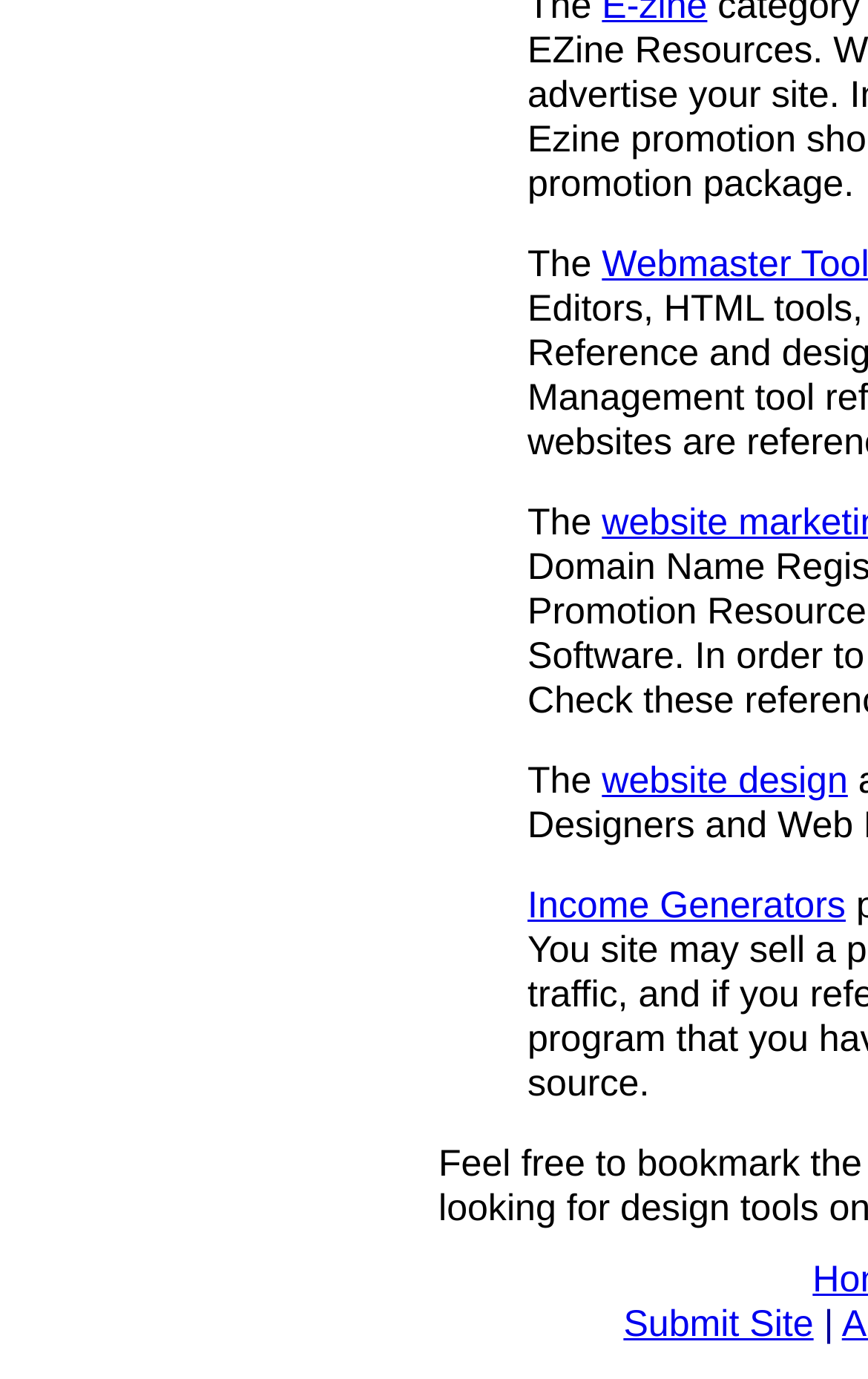Analyze the image and provide a detailed answer to the question: What is the last element on the webpage?

The last element on the webpage is a vertical bar '|', which is located at the bottom right corner of the page, next to the 'Submit Site' link.